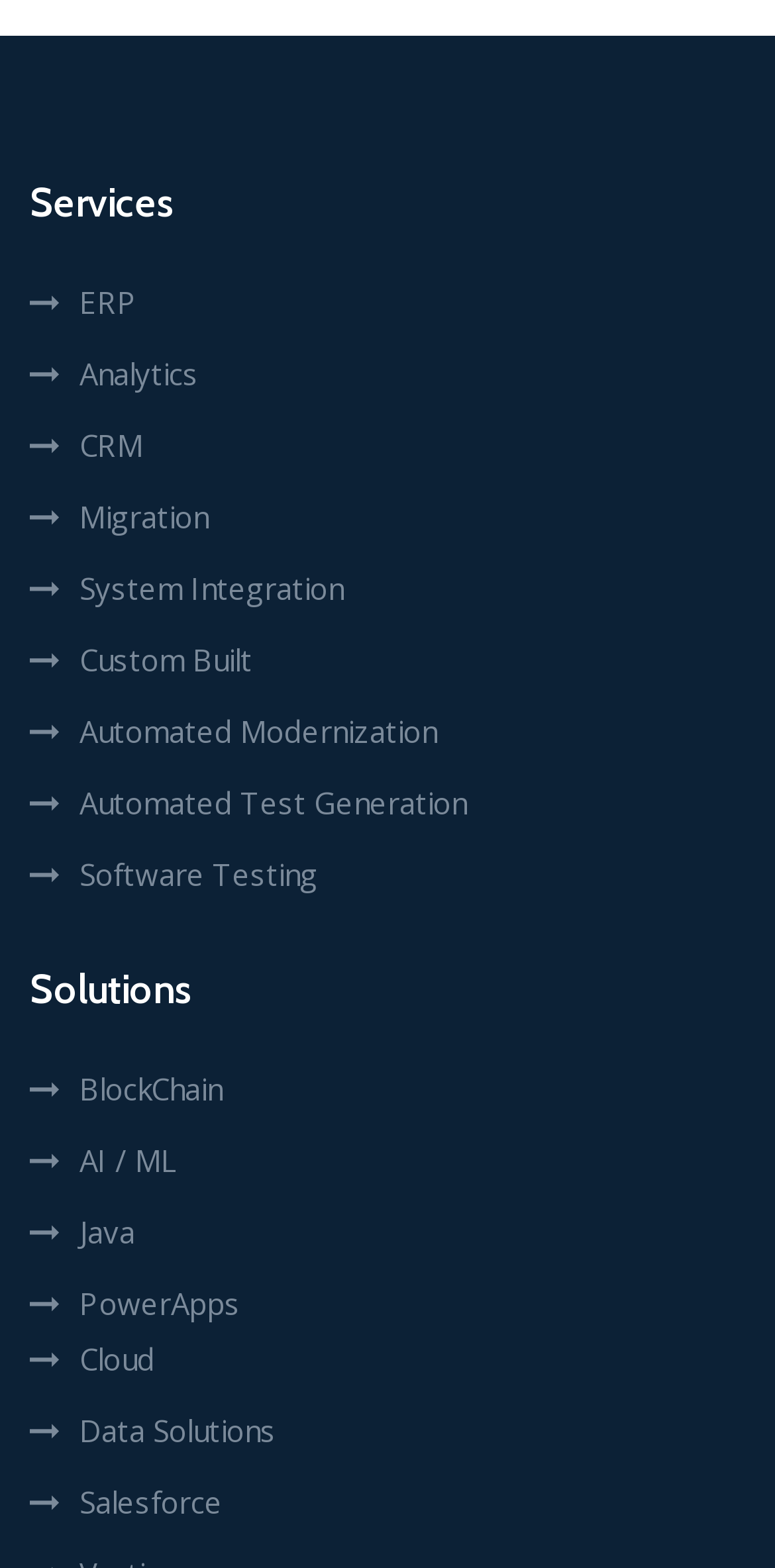Predict the bounding box of the UI element based on this description: "Cloud".

[0.038, 0.851, 0.2, 0.884]